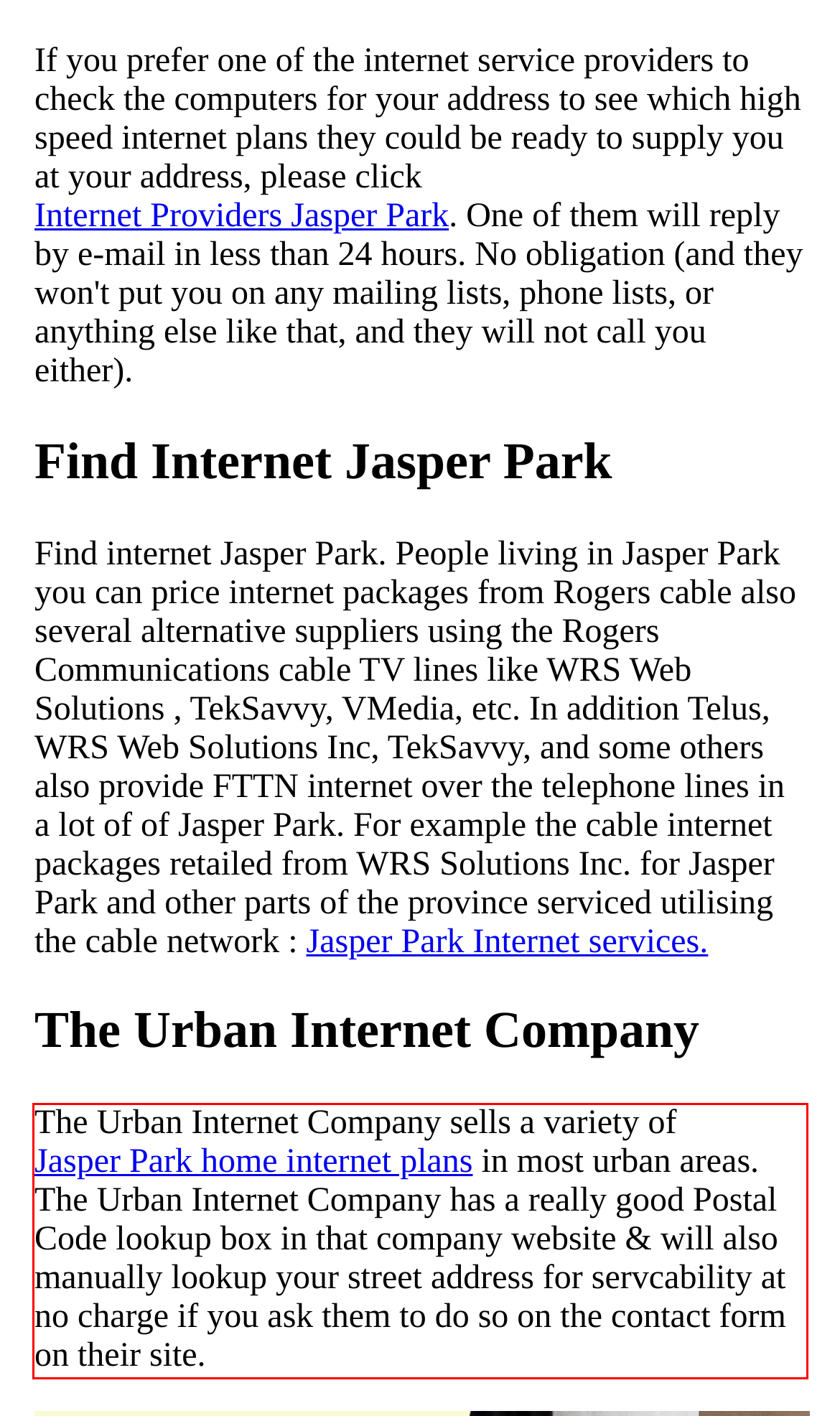Within the screenshot of the webpage, there is a red rectangle. Please recognize and generate the text content inside this red bounding box.

The Urban Internet Company sells a variety of Jasper Park home internet plans in most urban areas. The Urban Internet Company has a really good Postal Code lookup box in that company website & will also manually lookup your street address for servcability at no charge if you ask them to do so on the contact form on their site.